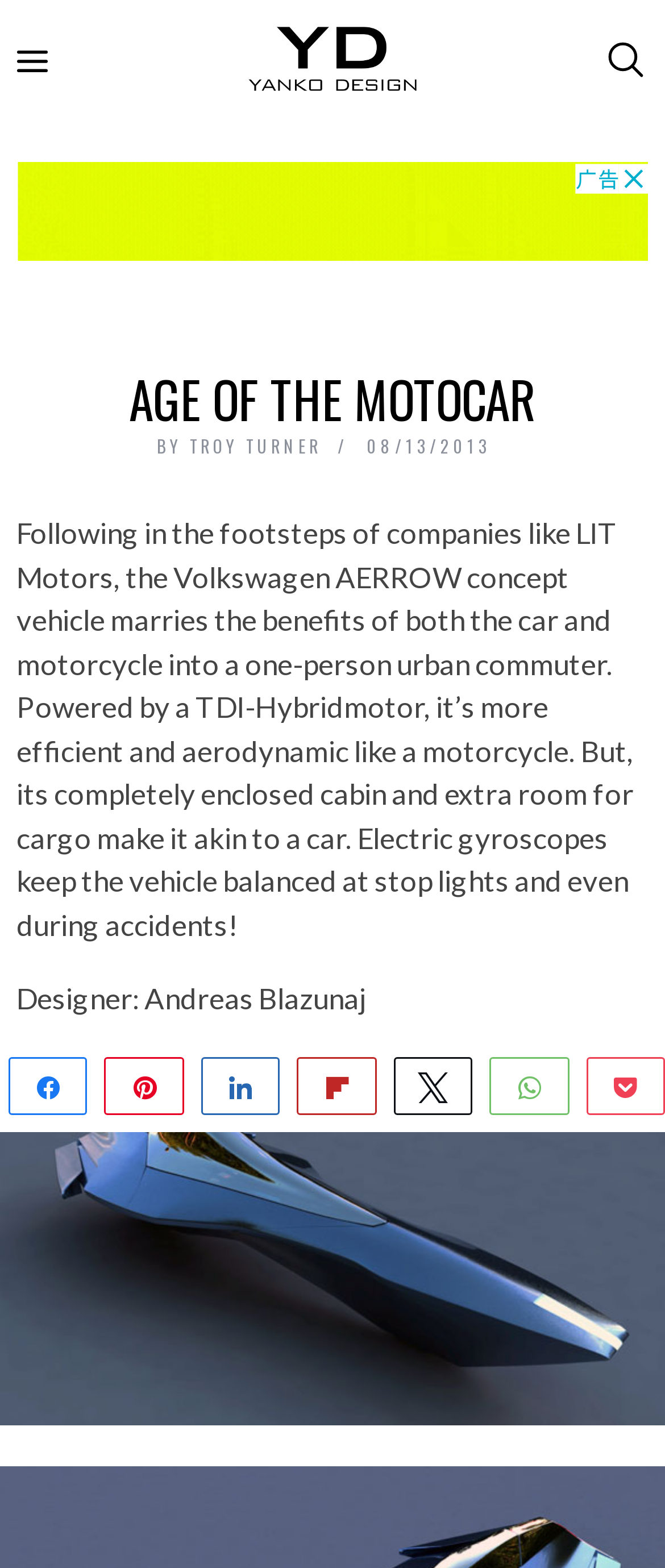Can you give a comprehensive explanation to the question given the content of the image?
What is the name of the concept vehicle?

The question asks for the name of the concept vehicle, which can be found in the text description of the webpage. The text description states 'Following in the footsteps of companies like LIT Motors, the Volkswagen AERROW concept vehicle marries the benefits of both the car and motorcycle into a one-person urban commuter.' Therefore, the answer is Volkswagen AERROW.